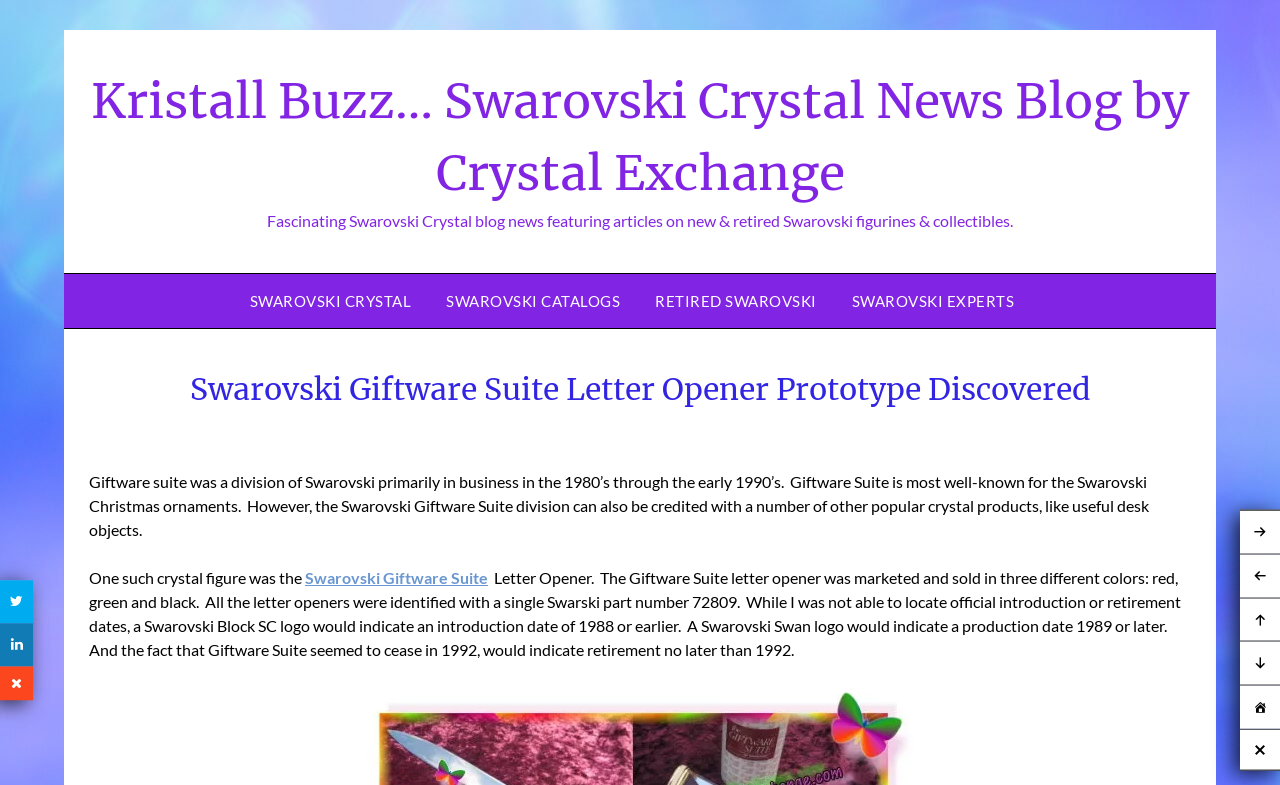Determine the bounding box coordinates of the region to click in order to accomplish the following instruction: "Share on social media". Provide the coordinates as four float numbers between 0 and 1, specifically [left, top, right, bottom].

[0.969, 0.649, 1.0, 0.706]